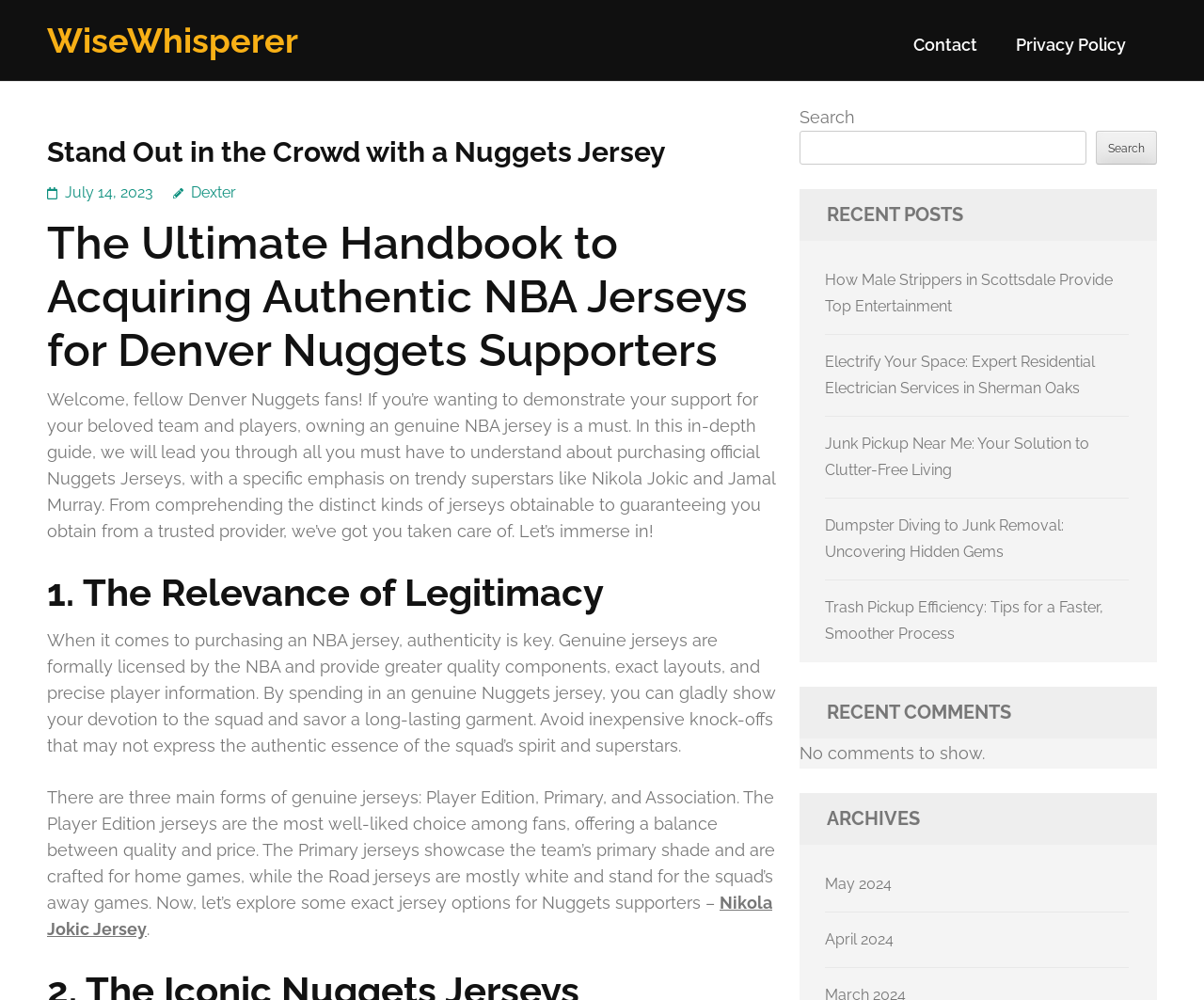Determine the bounding box coordinates for the HTML element described here: "Privacy Policy".

[0.844, 0.035, 0.935, 0.071]